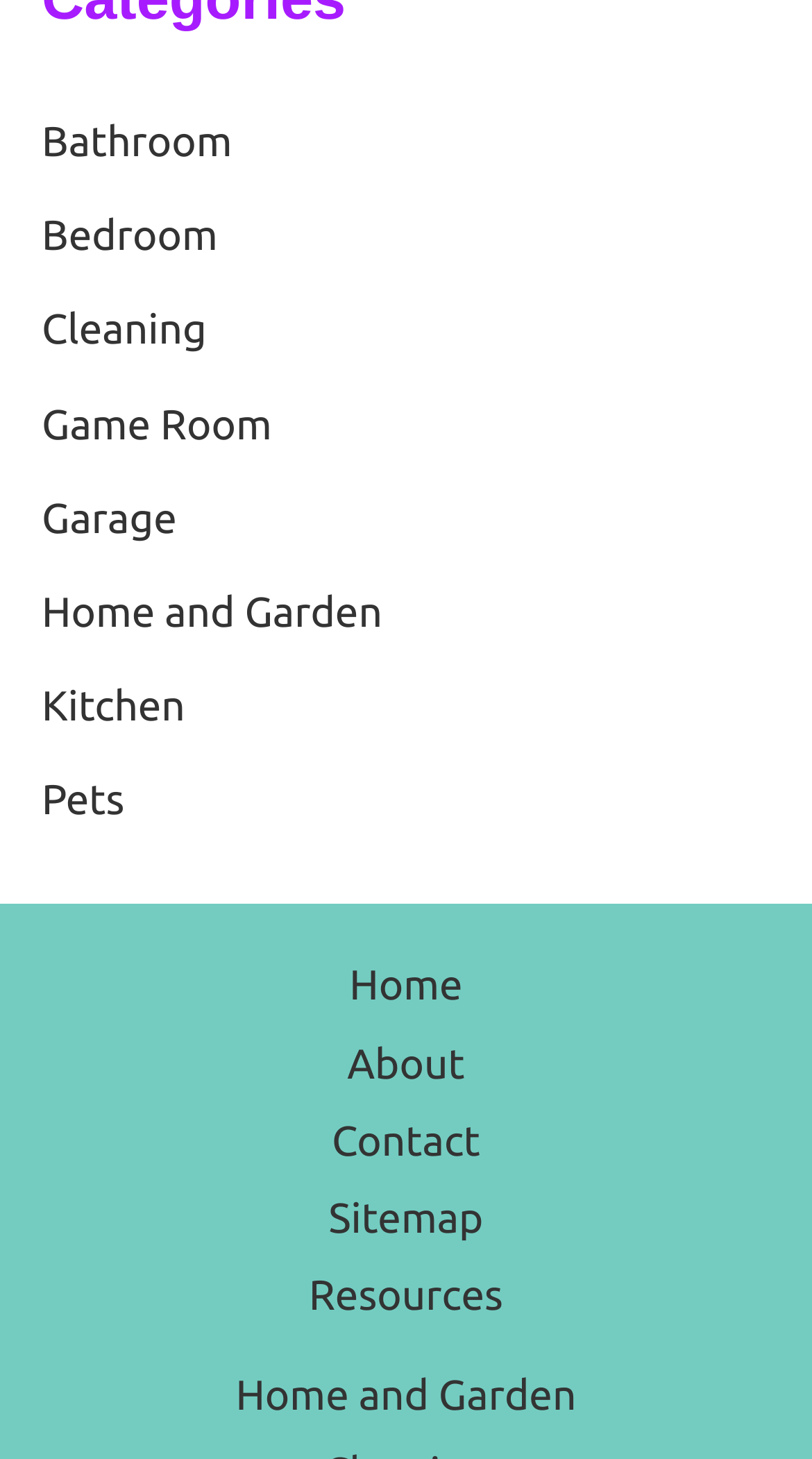Where is the 'Home' link located?
Refer to the screenshot and respond with a concise word or phrase.

Footer Menu